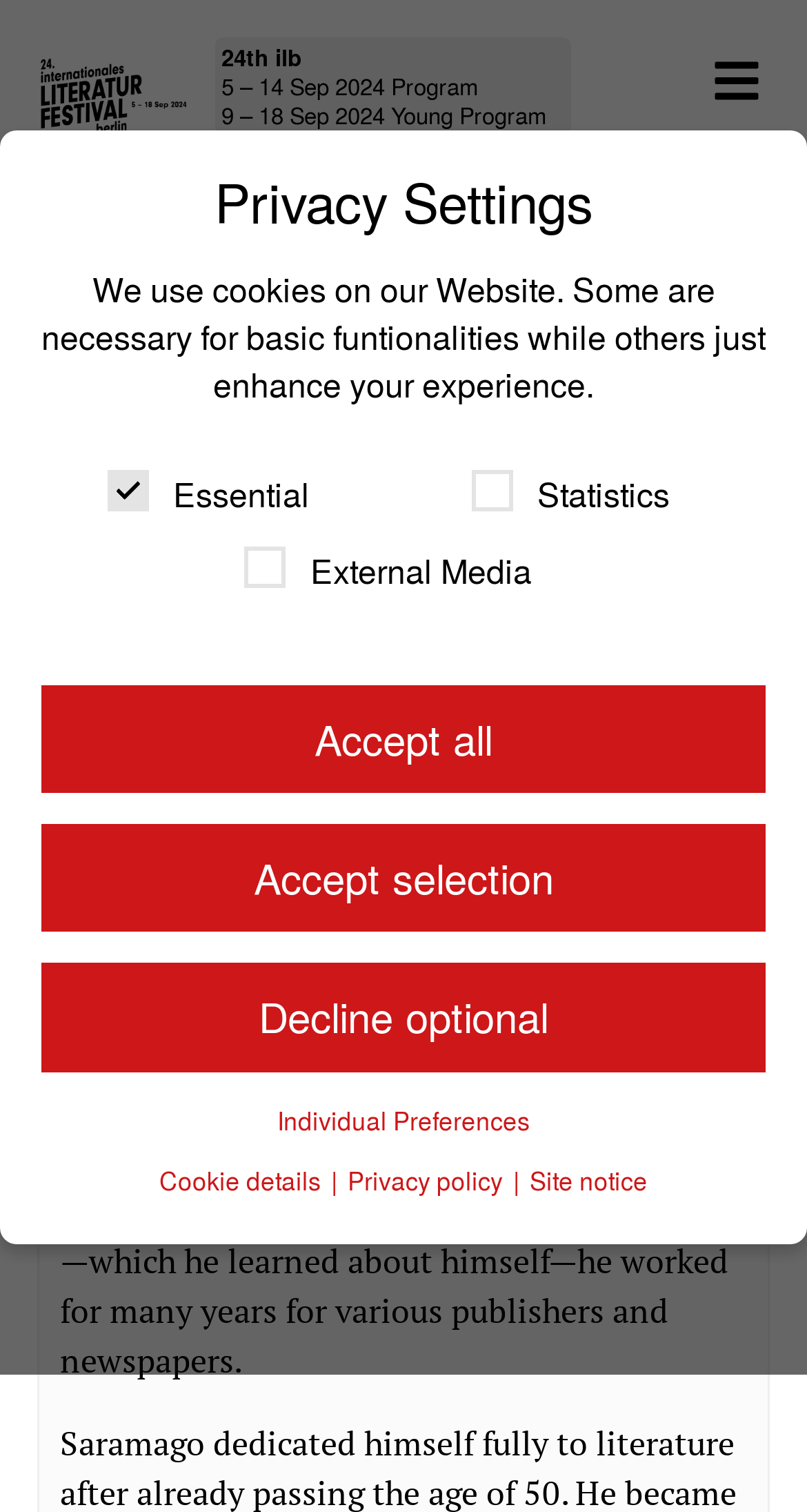Describe all significant elements and features of the webpage.

This webpage is about José Saramago, a Portuguese writer, and appears to be part of the international literature festival berlin website. At the top left, there is an "ilb Logo" image, and next to it, there are three lines of text: "24th ilb", "5 – 14 Sep 2024 Program", and "9 – 18 Sep 2024 Young Program". 

Below these lines, there is a link with a heading "José Saramago" and some text describing him, including his birthplace and year, and a brief overview of his early life. To the right of this link, there is a tab list with two tabs: "Biography" and "Bibliography". The "Biography" tab is currently selected and expanded, showing a paragraph of text about Saramago's life.

On the right side of the page, there is a section titled "Privacy Settings" with a heading and a paragraph of text explaining the use of cookies on the website. Below this, there are three checkboxes for "Essential", "Statistics", and "External Media" with corresponding labels, and four buttons: "Accept all", "Accept selection", "Decline optional", and "Individual Preferences". Further down, there are three more buttons: "Cookie details", "Privacy policy", and "Site notice".